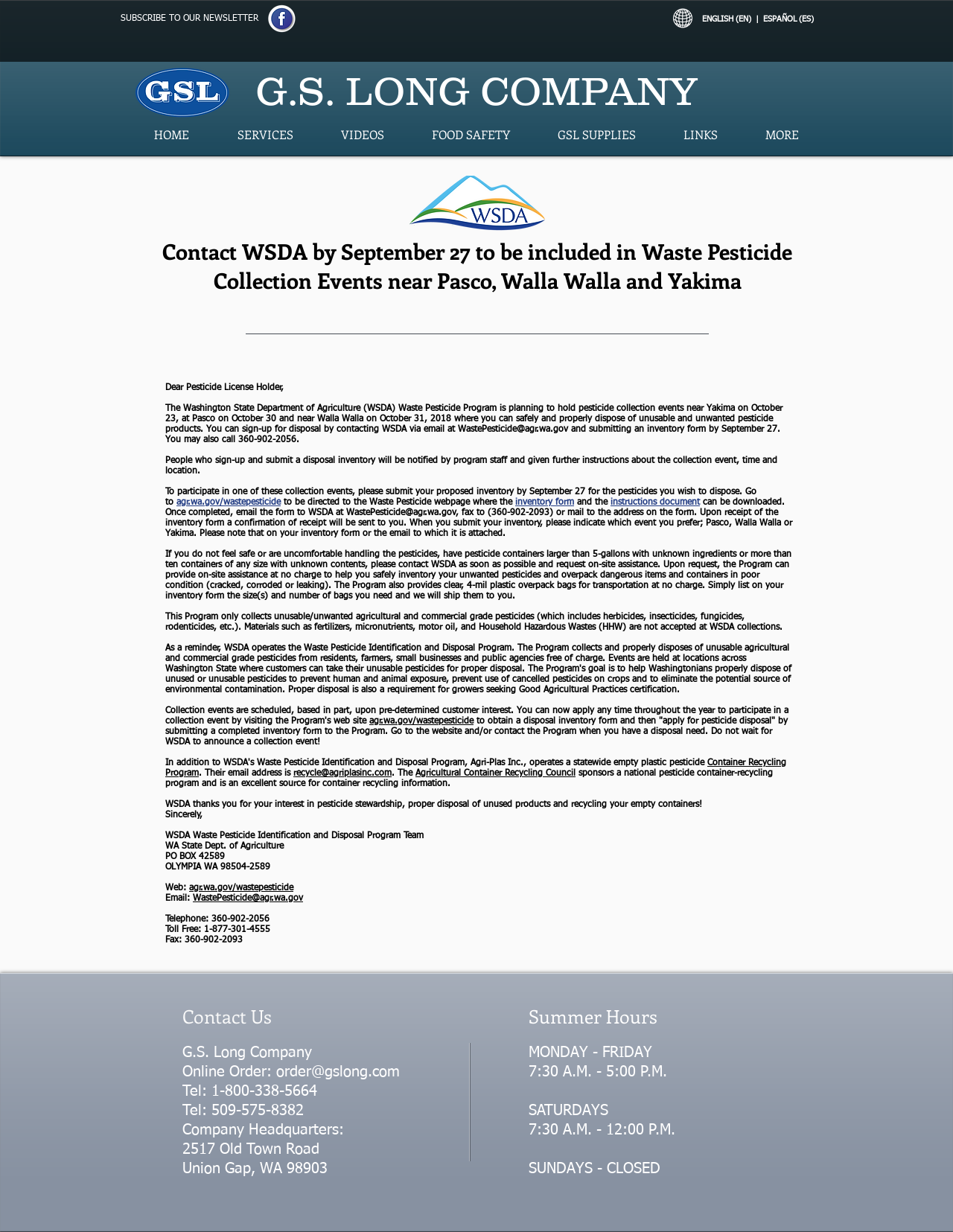Respond to the question with just a single word or phrase: 
How can people contact WSDA for on-site assistance?

Email or phone